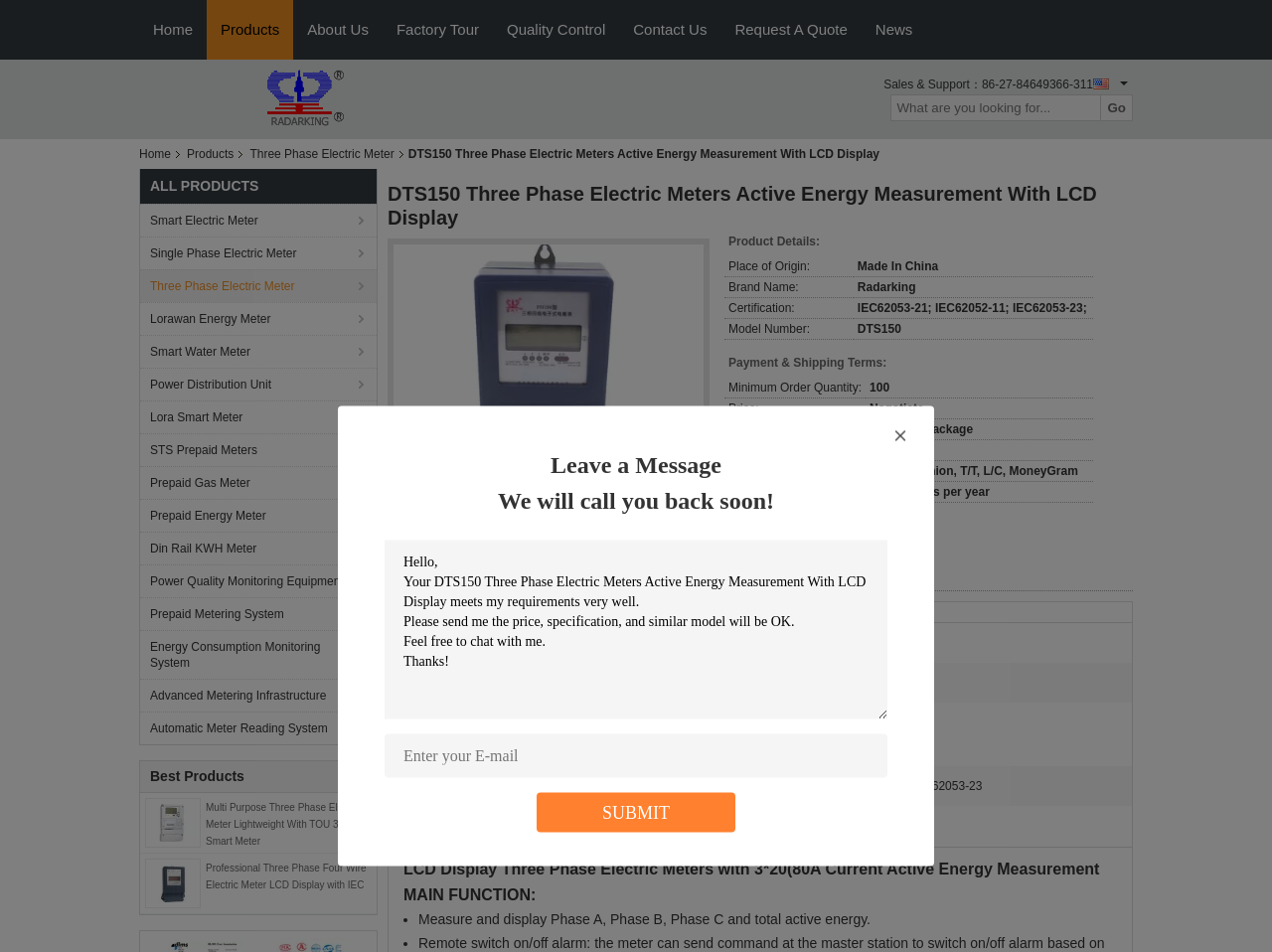Please provide a one-word or short phrase answer to the question:
What type of information is presented in the tables?

Product information